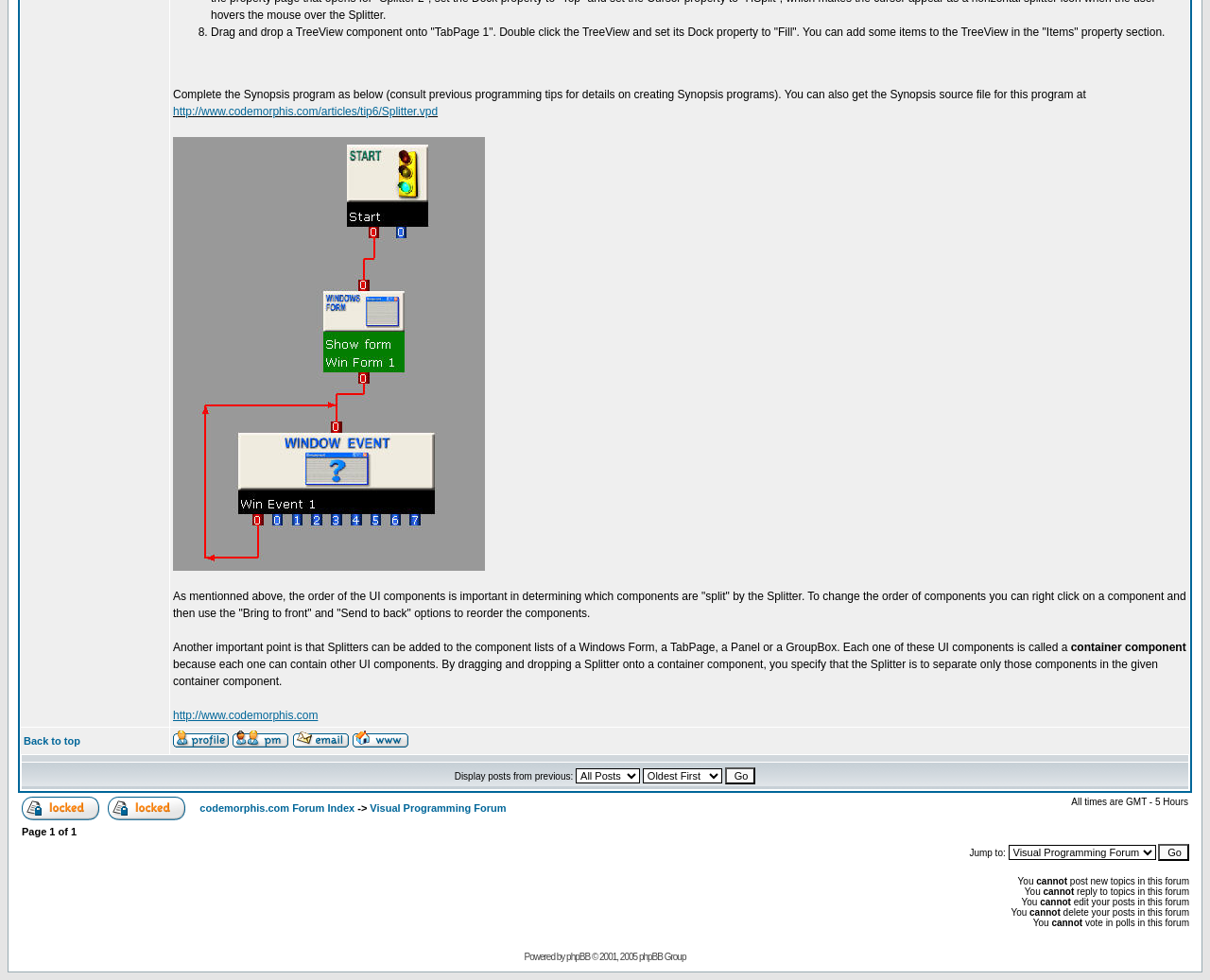Please identify the bounding box coordinates of the element I need to click to follow this instruction: "Send private message".

[0.193, 0.749, 0.239, 0.765]